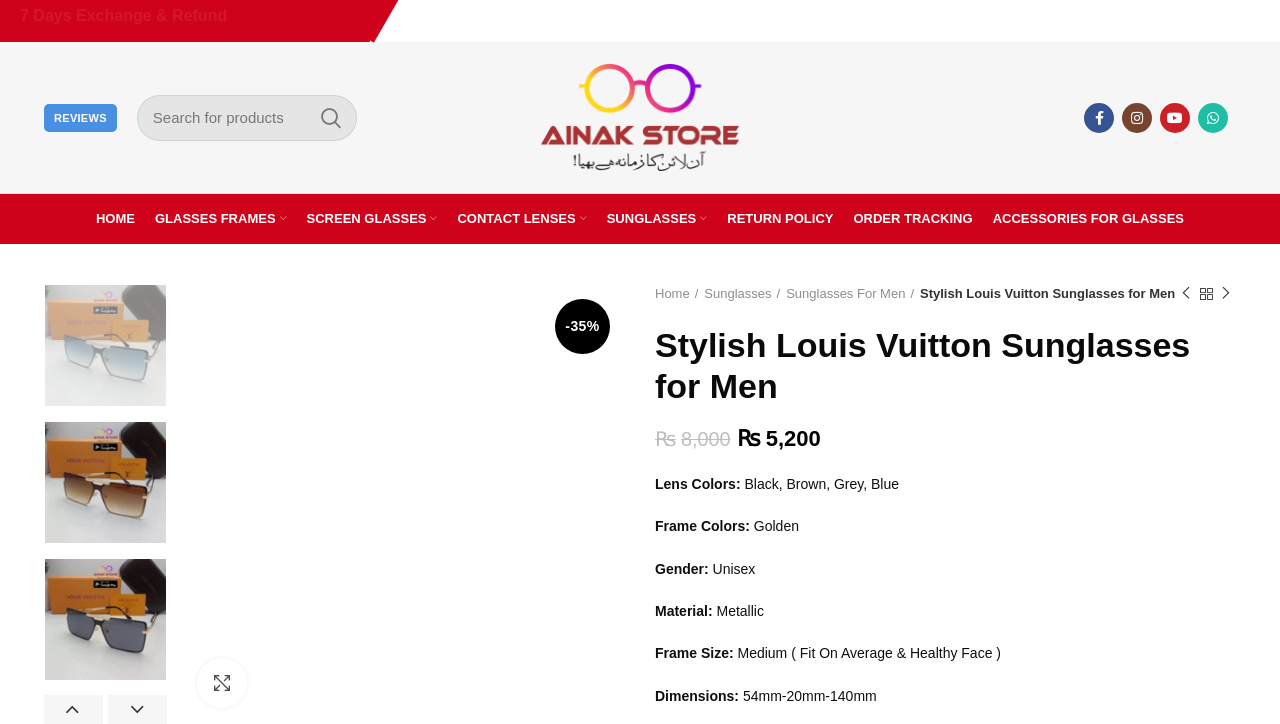Locate the bounding box coordinates of the element to click to perform the following action: 'Enlarge the product image'. The coordinates should be given as four float values between 0 and 1, in the form of [left, top, right, bottom].

[0.154, 0.909, 0.193, 0.978]